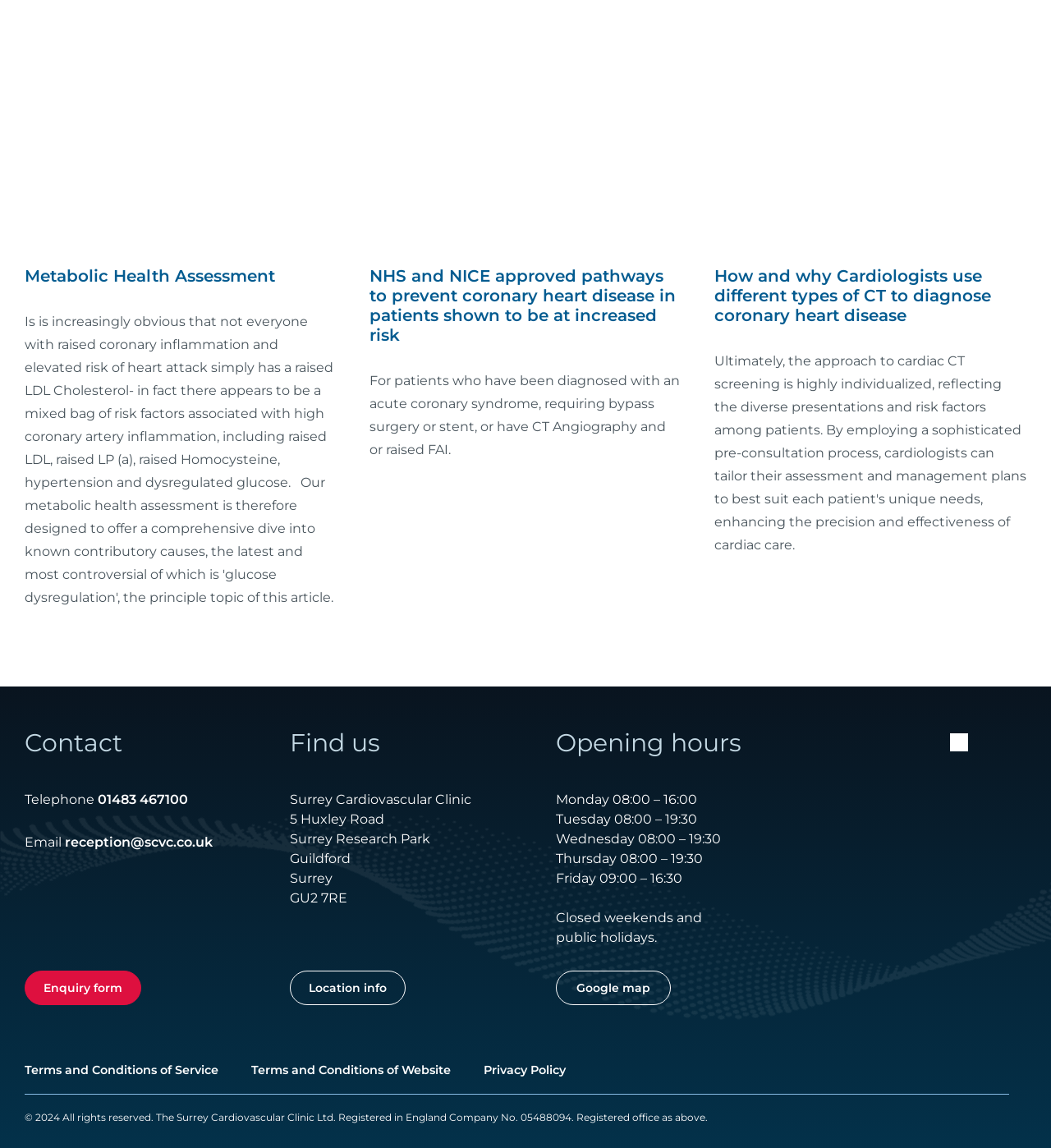What is the topic of the first article?
Use the image to answer the question with a single word or phrase.

Metabolic Health Assessment